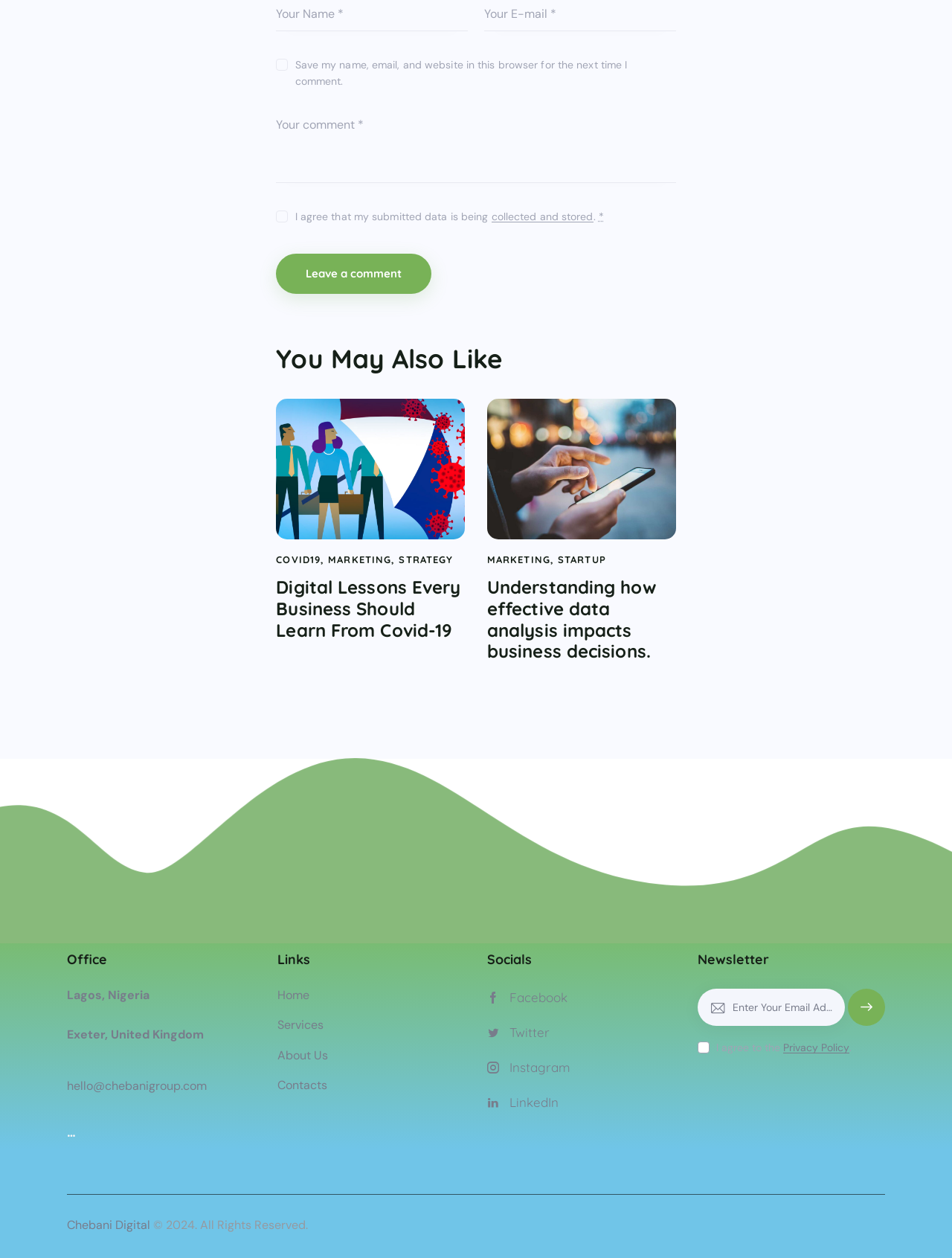What is the location of the office mentioned at the bottom?
Use the information from the screenshot to give a comprehensive response to the question.

The office locations are mentioned at the bottom of the webpage, with two locations listed: Lagos, Nigeria and Exeter, United Kingdom.